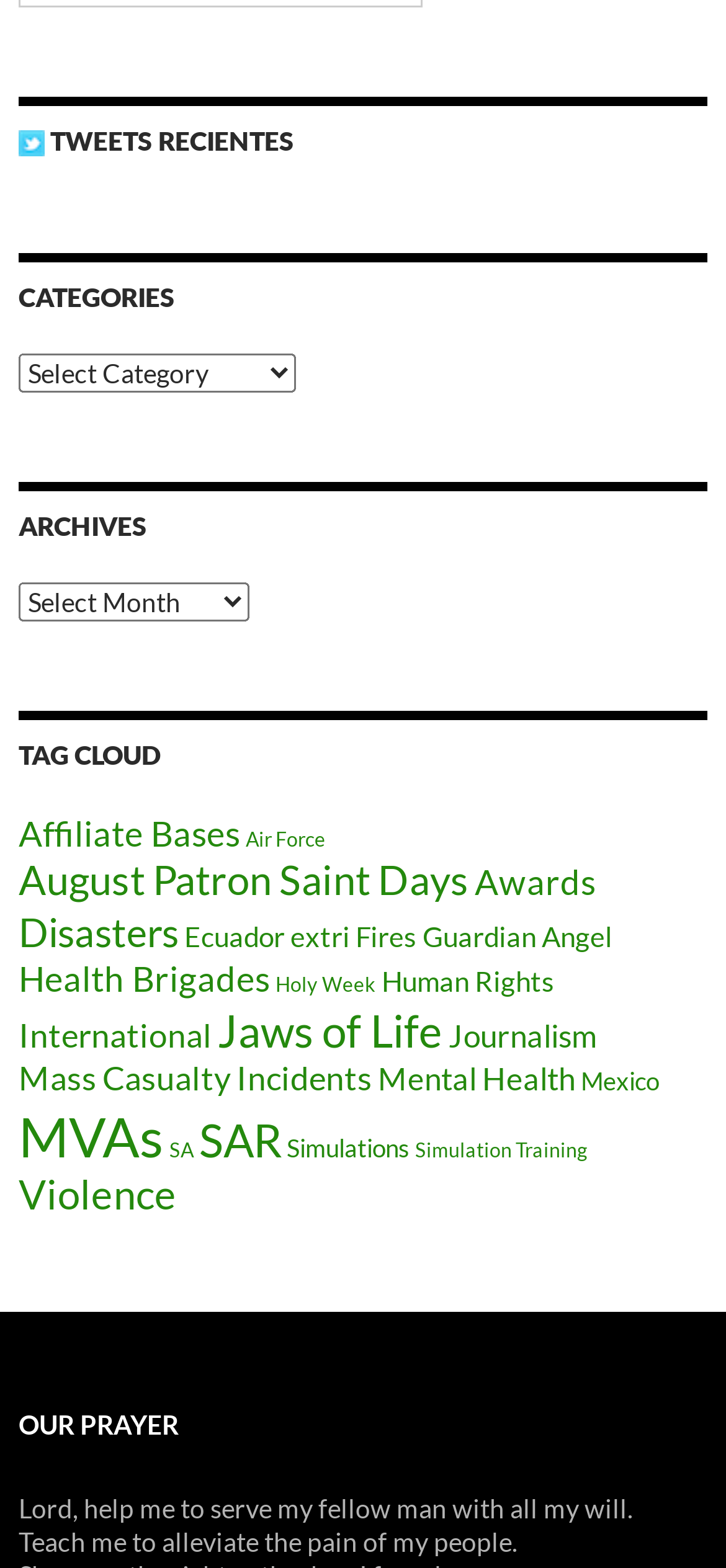Identify the bounding box coordinates for the UI element described as follows: "Human Rights". Ensure the coordinates are four float numbers between 0 and 1, formatted as [left, top, right, bottom].

[0.526, 0.615, 0.764, 0.637]